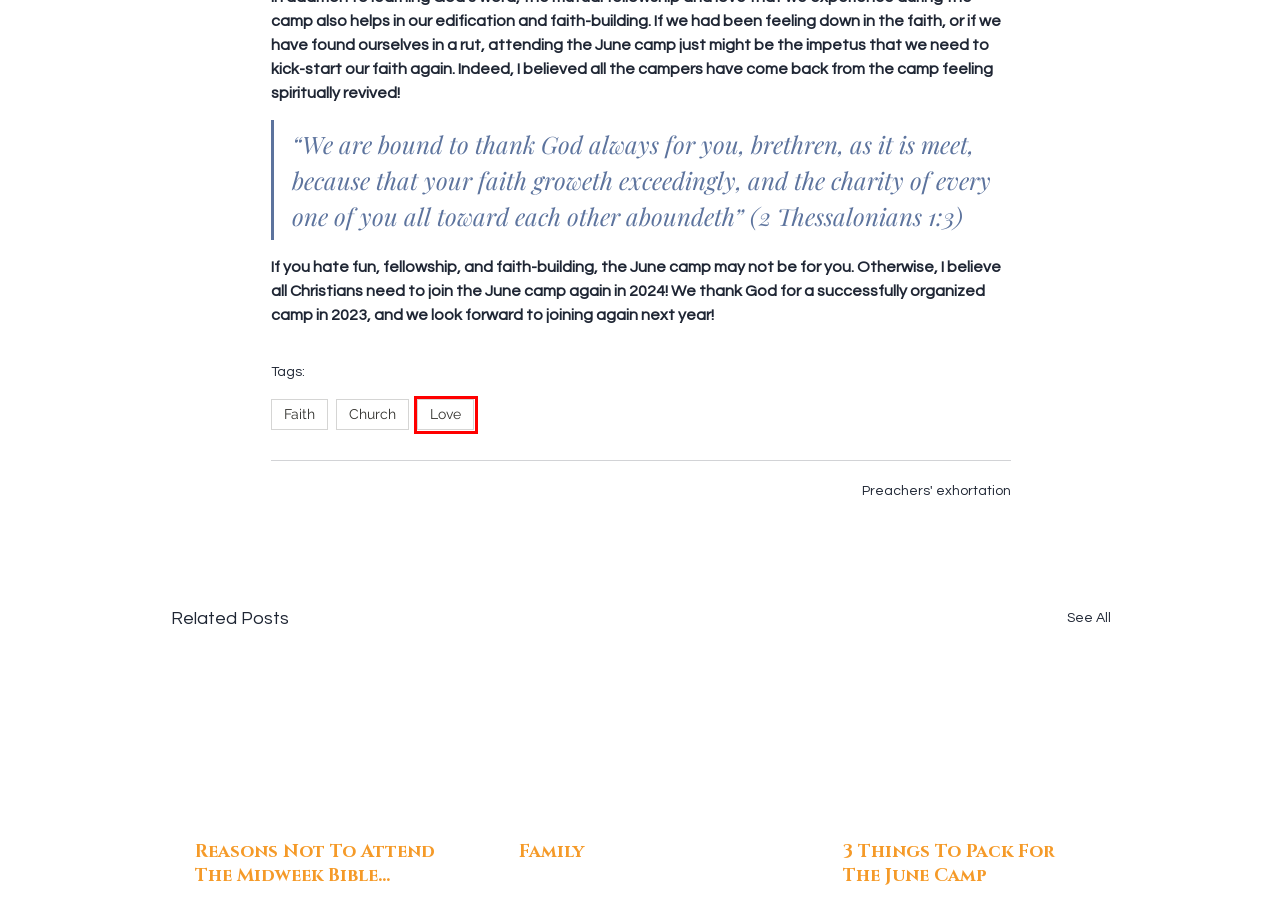A screenshot of a webpage is provided, featuring a red bounding box around a specific UI element. Identify the webpage description that most accurately reflects the new webpage after interacting with the selected element. Here are the candidates:
A. Reasons Not To Attend The Midweek Bible Class
B. Family
C. Church | lapcoc
D. Chinese （中文部） | lapcoc
E. 3 Things To Pack For The June Camp
F. EVENTS | lapcoc
G. Love | lapcoc
H. Faith | lapcoc

G